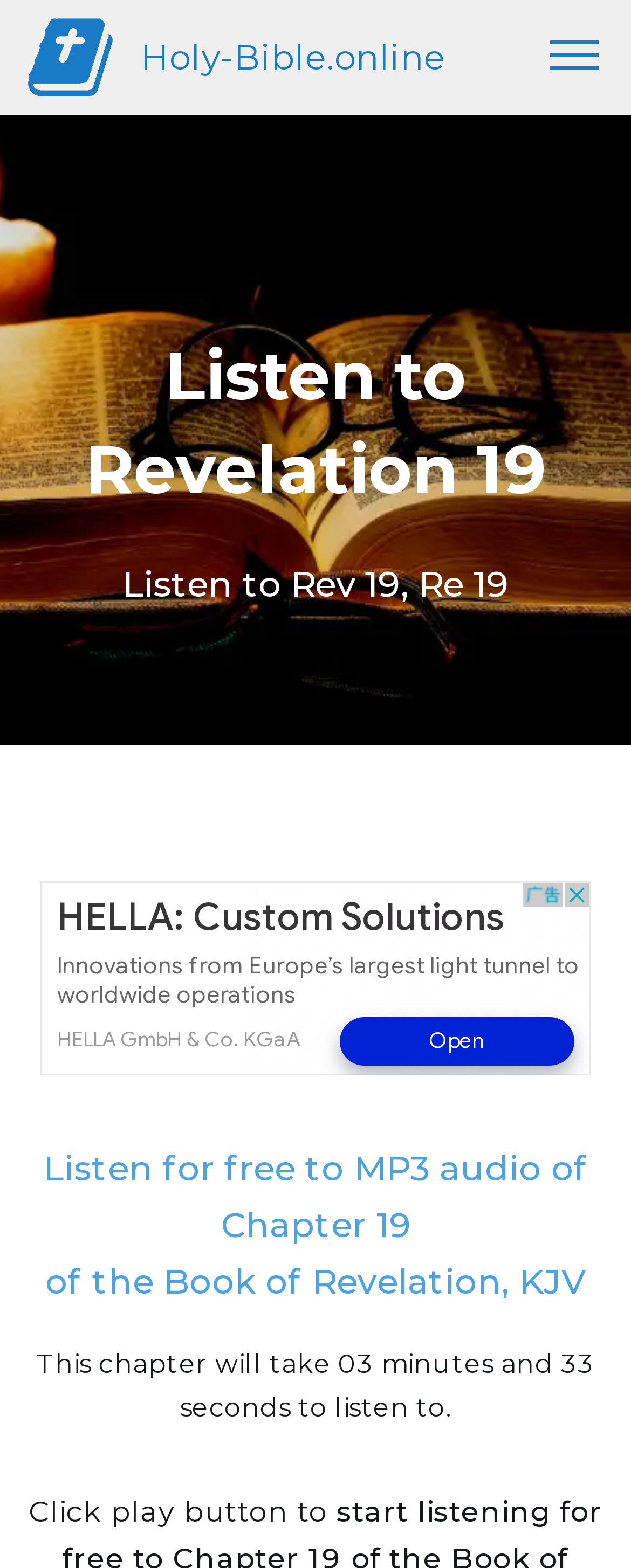Identify the main heading from the webpage and provide its text content.

Listen for free to MP3 audio of Chapter 19
of the Book of Revelation, KJV